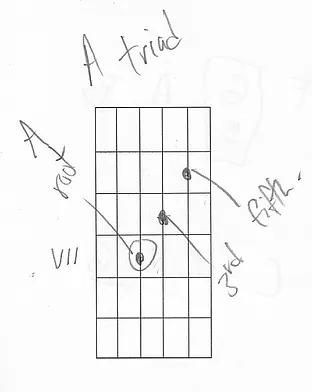What are the three notes that make up the A triad chord?
Kindly offer a comprehensive and detailed response to the question.

The diagram is labeled with the terms 'A root', '3rd', and '5th', which indicate the specific notes that make up the A triad chord.